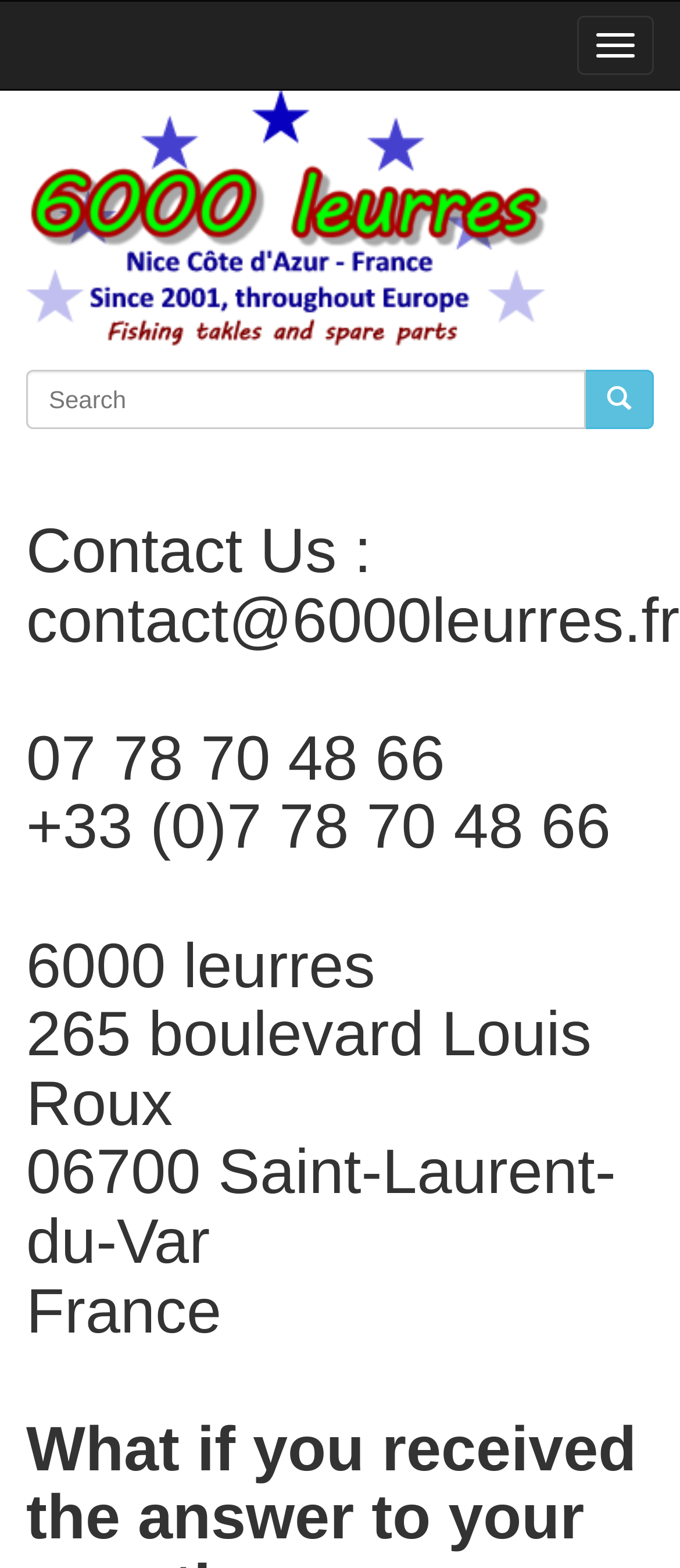What is the country mentioned on the webpage?
Give a single word or phrase as your answer by examining the image.

France